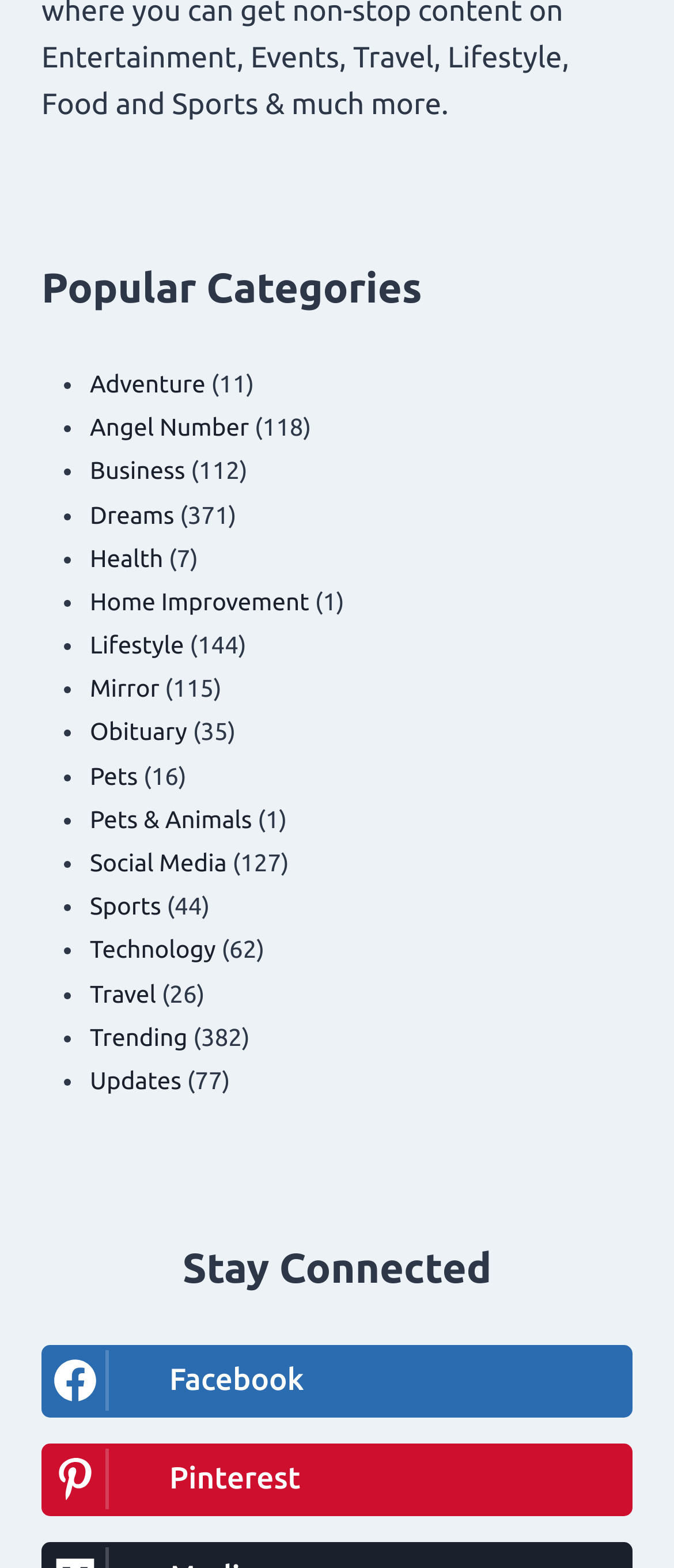What are the popular categories listed?
Based on the screenshot, give a detailed explanation to answer the question.

The webpage lists popular categories, which can be found by looking at the links under the 'Popular Categories' heading. These categories include Adventure, Angel Number, Business, and many more.